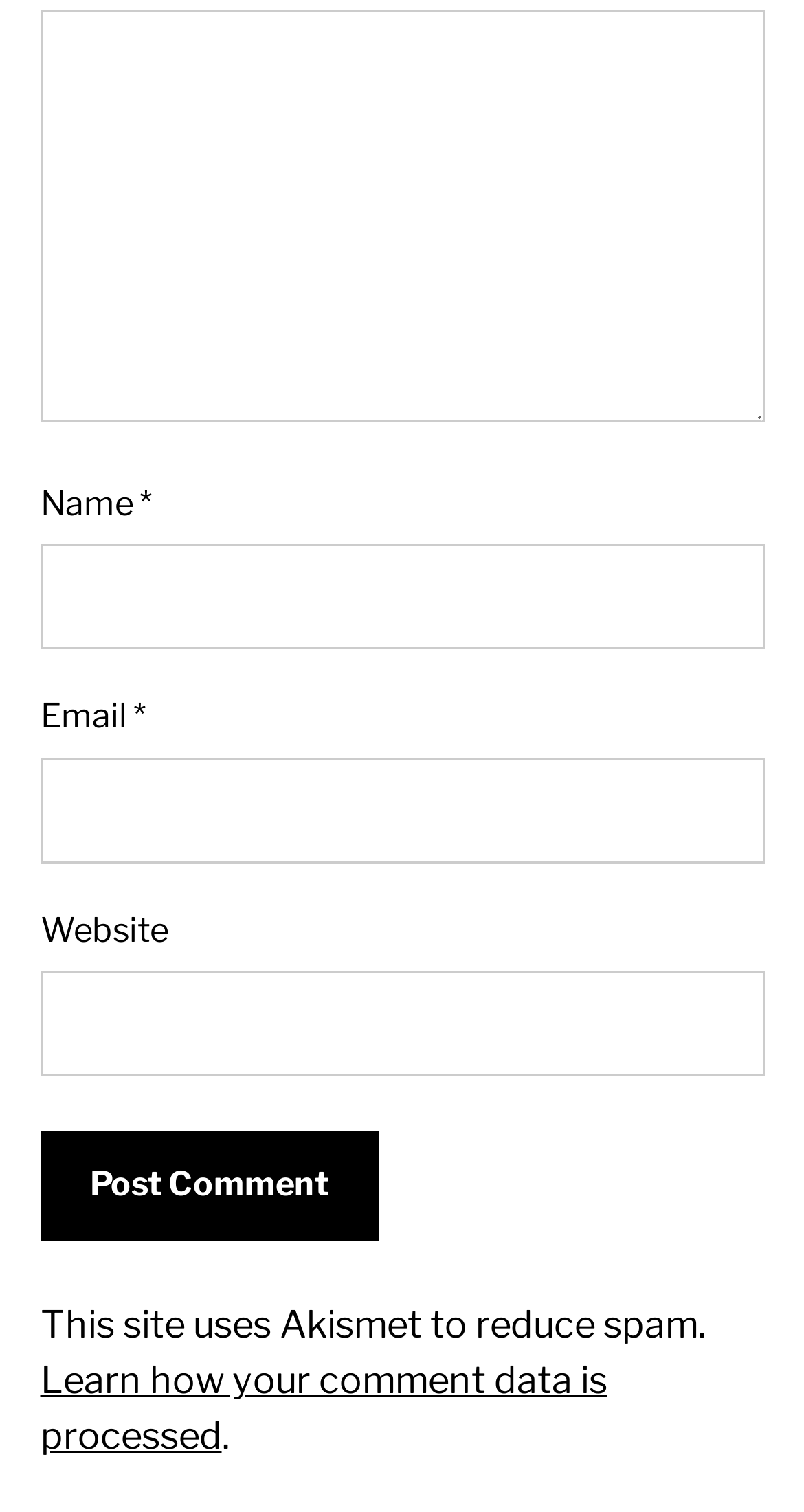Respond to the question below with a single word or phrase: How many textboxes are required on this webpage?

3